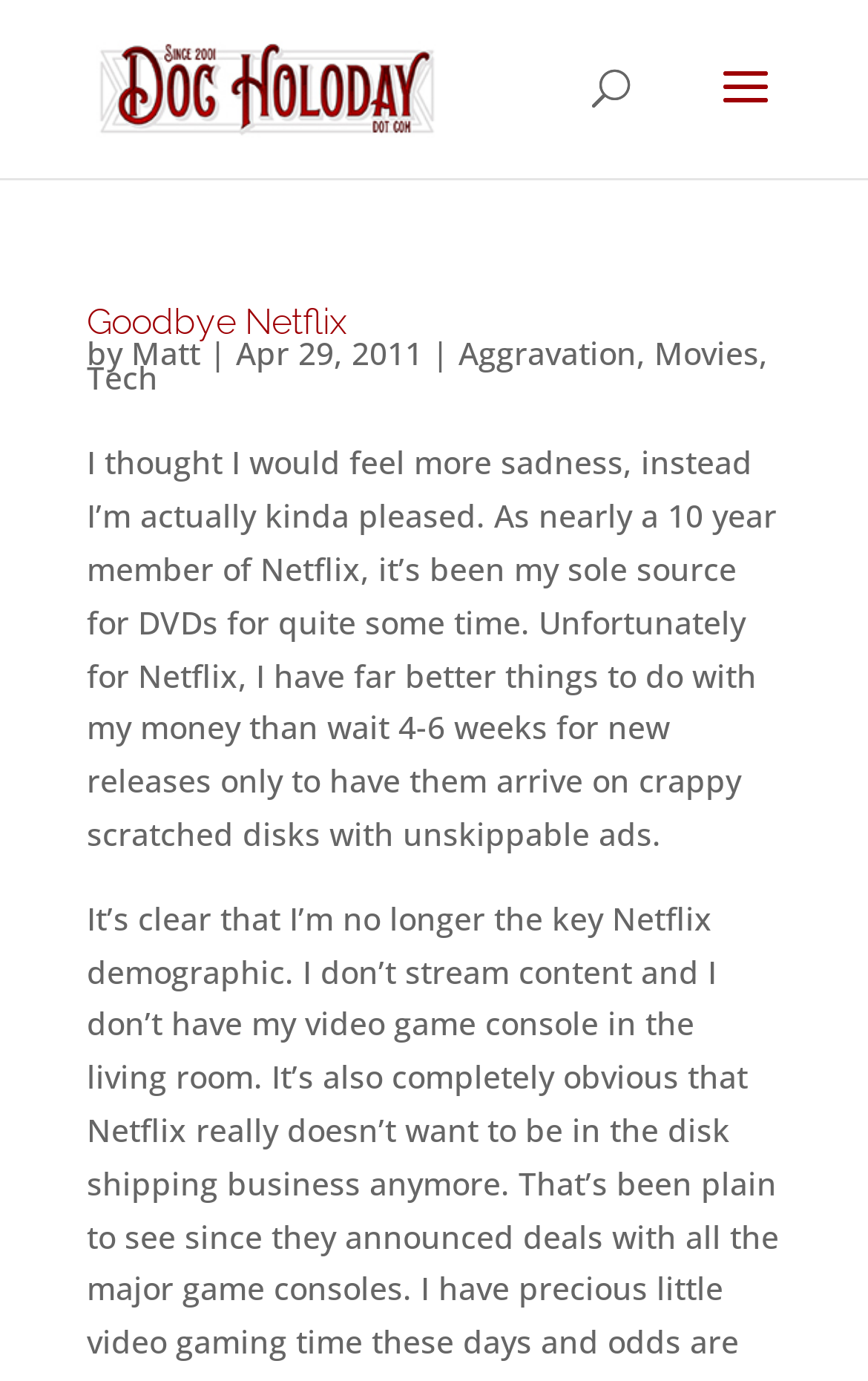Use a single word or phrase to answer the following:
What is the title of the first article?

Goodbye Netflix